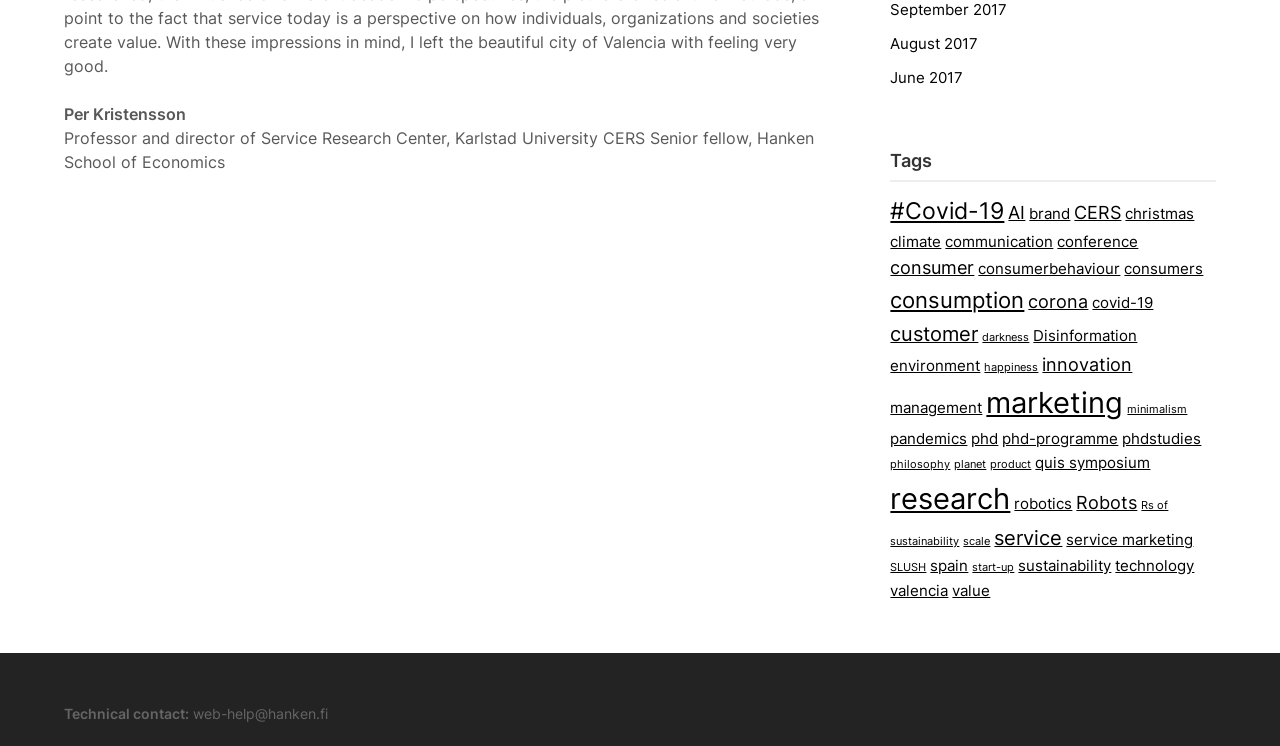Specify the bounding box coordinates of the area to click in order to follow the given instruction: "Click on the 'Tags' heading."

[0.696, 0.196, 0.95, 0.235]